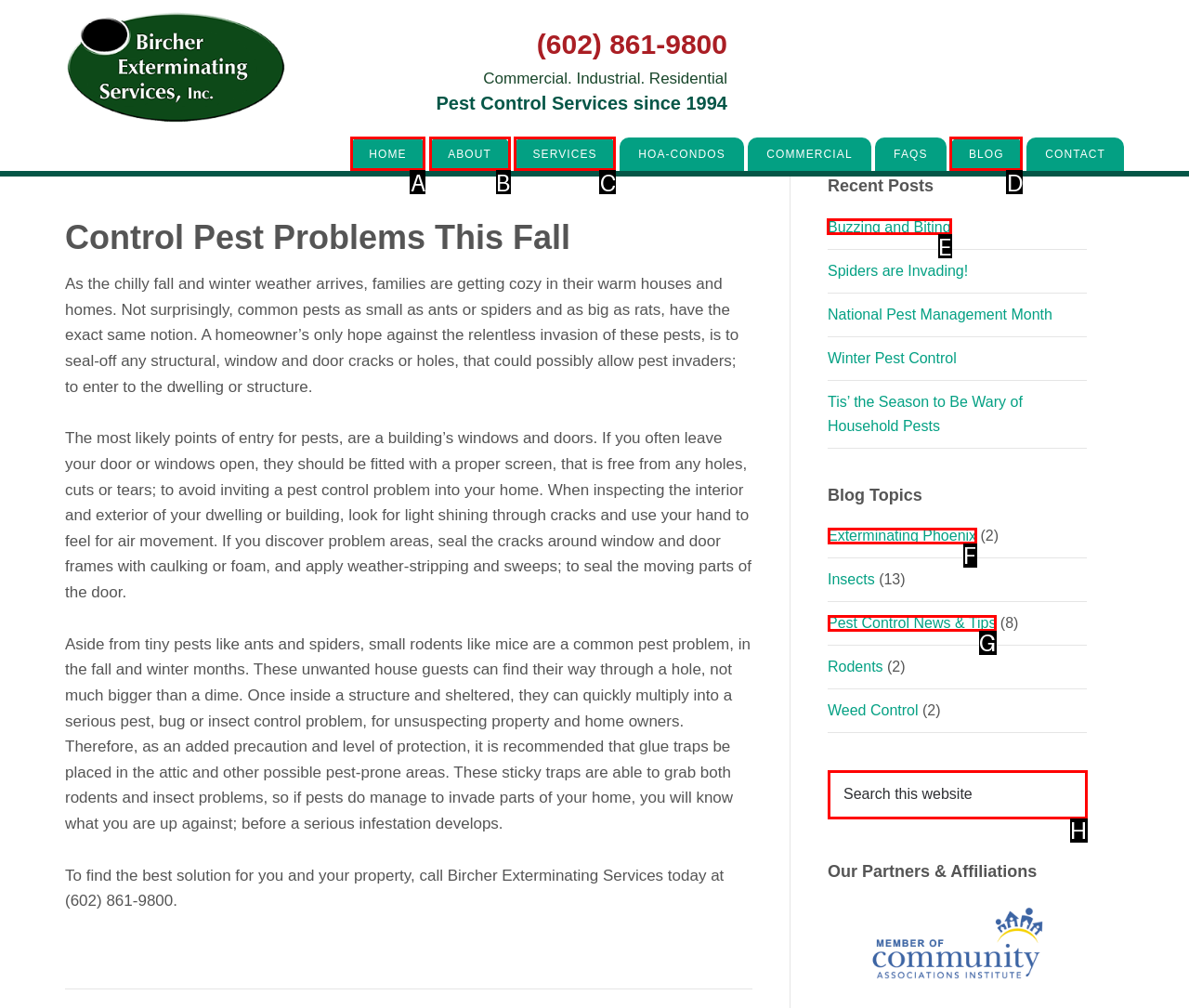Identify the correct UI element to click for the following task: Read the blog post 'Buzzing and Biting' Choose the option's letter based on the given choices.

E